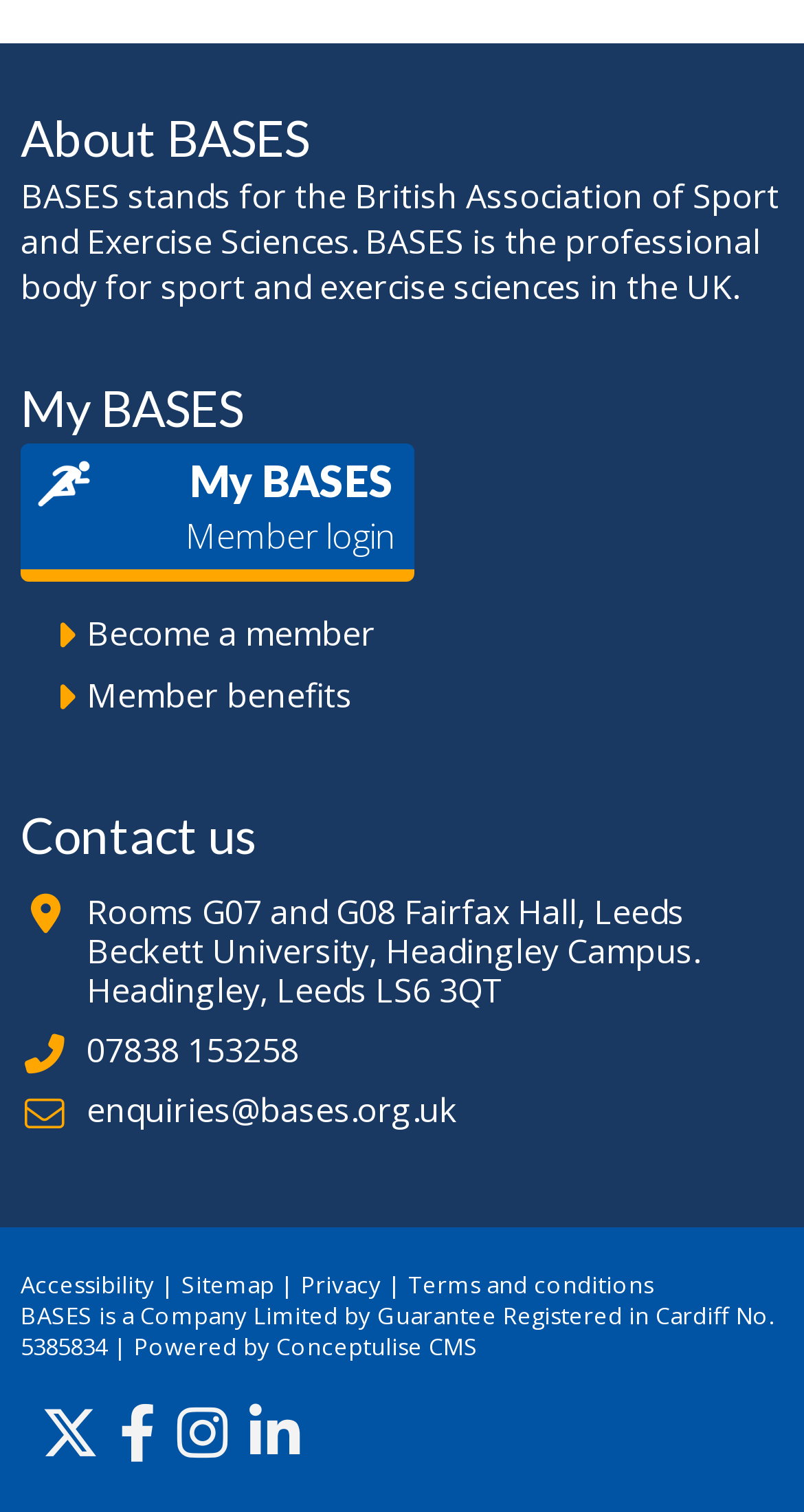Find the bounding box coordinates of the clickable element required to execute the following instruction: "view sitemap". Provide the coordinates as four float numbers between 0 and 1, i.e., [left, top, right, bottom].

[0.226, 0.839, 0.341, 0.859]